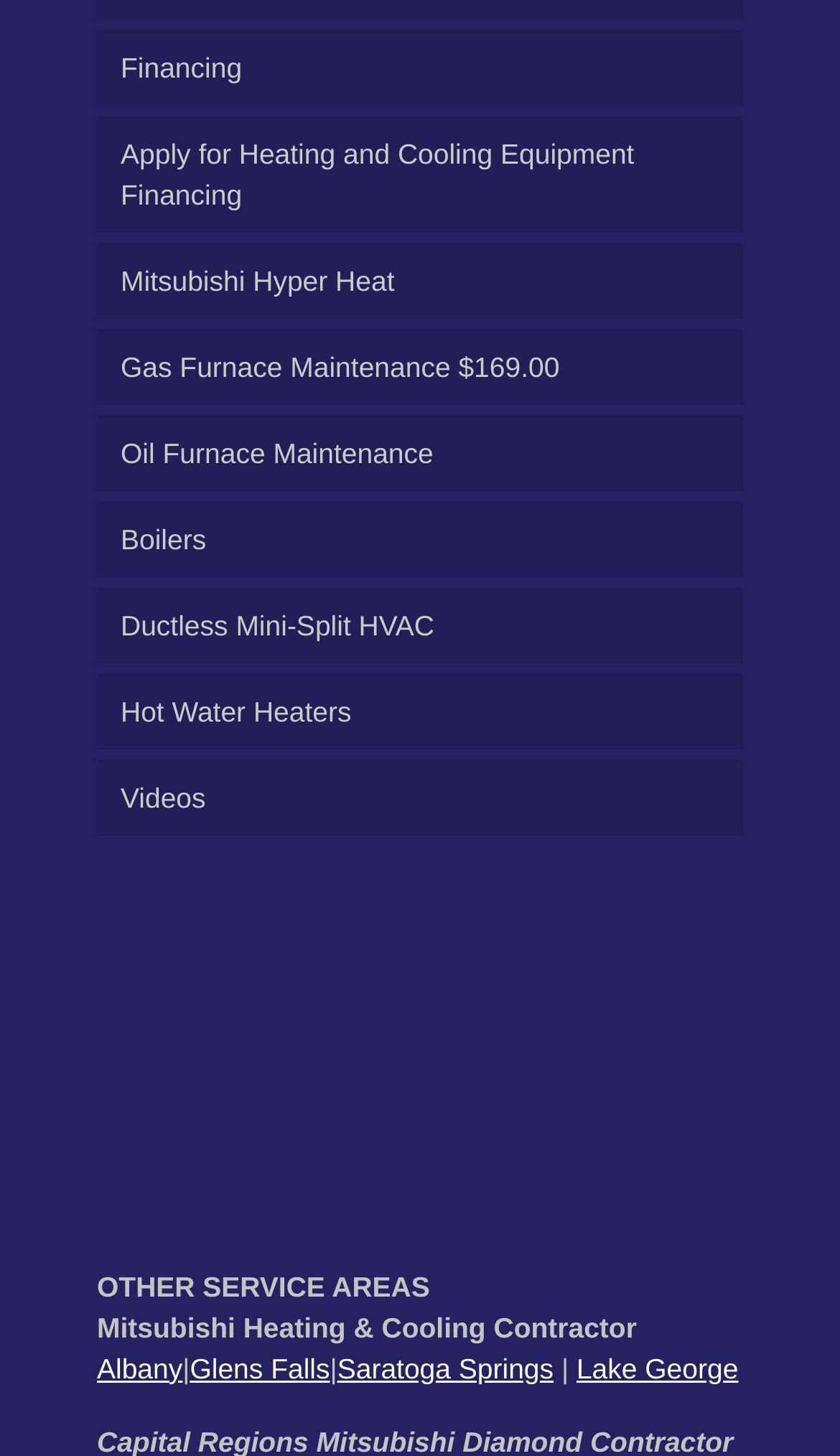Please analyze the image and give a detailed answer to the question:
How many service areas are listed?

There are 4 service areas listed, including 'Albany', 'Glens Falls', 'Saratoga Springs', and 'Lake George', which are separated by '|' characters.